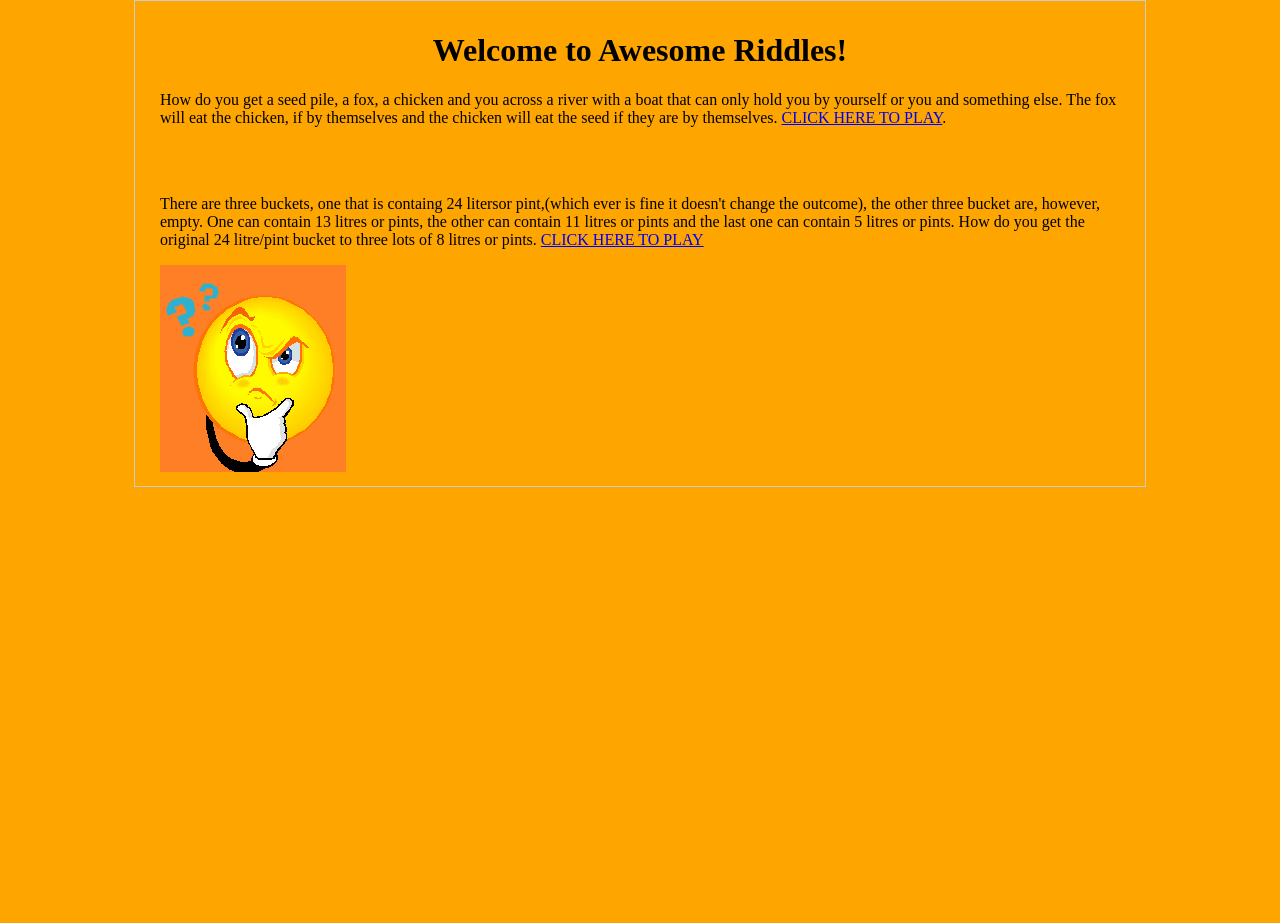Can you extract the primary headline text from the webpage?

Welcome to Awesome Riddles!